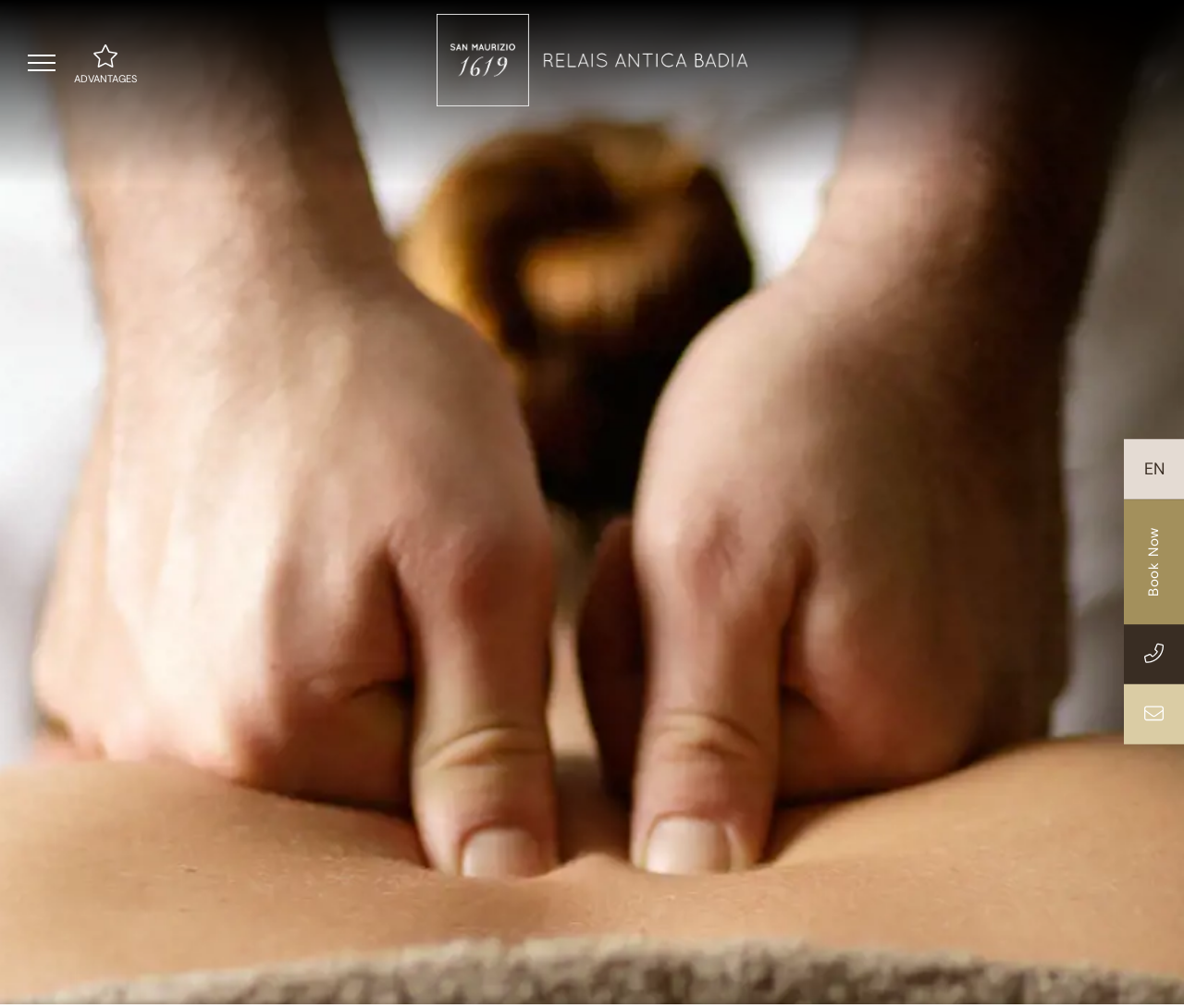What language options are available?
Using the image, respond with a single word or phrase.

EN, Ita, Eng